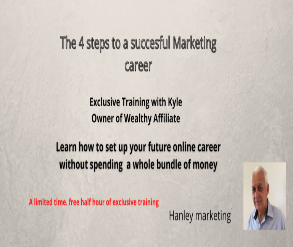Explain what is happening in the image with as much detail as possible.

The image features a promotional graphic titled "The 4 steps to a successful Marketing career." It emphasizes exclusive training with Kyle, the owner of Wealthy Affiliate. The design encourages viewers to learn how to establish their future online career without incurring high costs. Notably, it highlights a limited-time offer for a free half hour of exclusive training, making it an appealing prospect for aspiring marketers. Accompanying the text is a photo of an individual, possibly Kyle, reinforcing the personal touch of the training offered. Overall, the image serves as an engaging advertisement aimed at attracting individuals interested in online marketing opportunities.